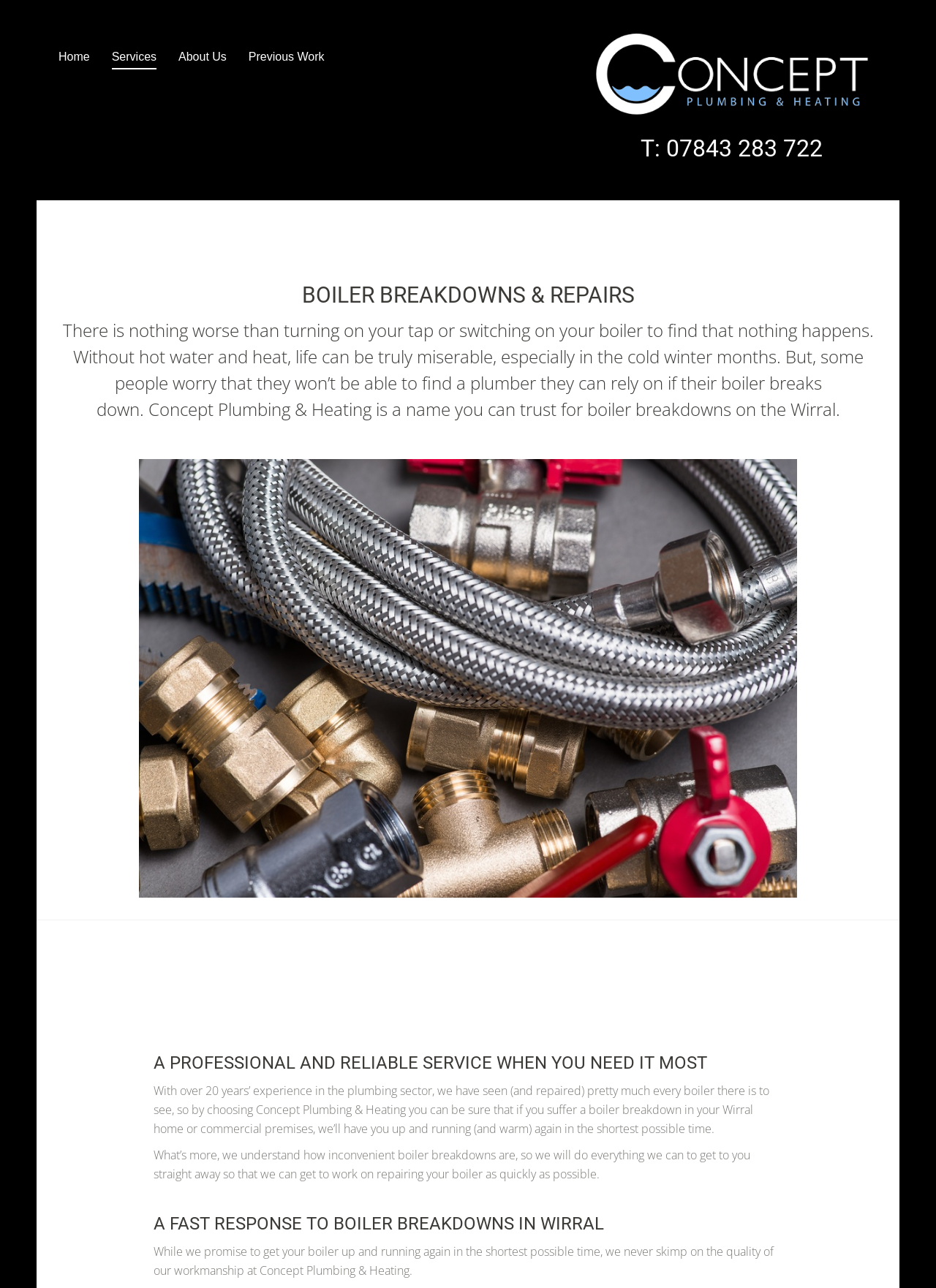What is the main service offered by Concept Plumbing & Heating?
Based on the content of the image, thoroughly explain and answer the question.

I inferred this by looking at the heading elements and static text on the webpage, which repeatedly mention boiler breakdowns and repairs, indicating that it is the main service offered by Concept Plumbing & Heating.